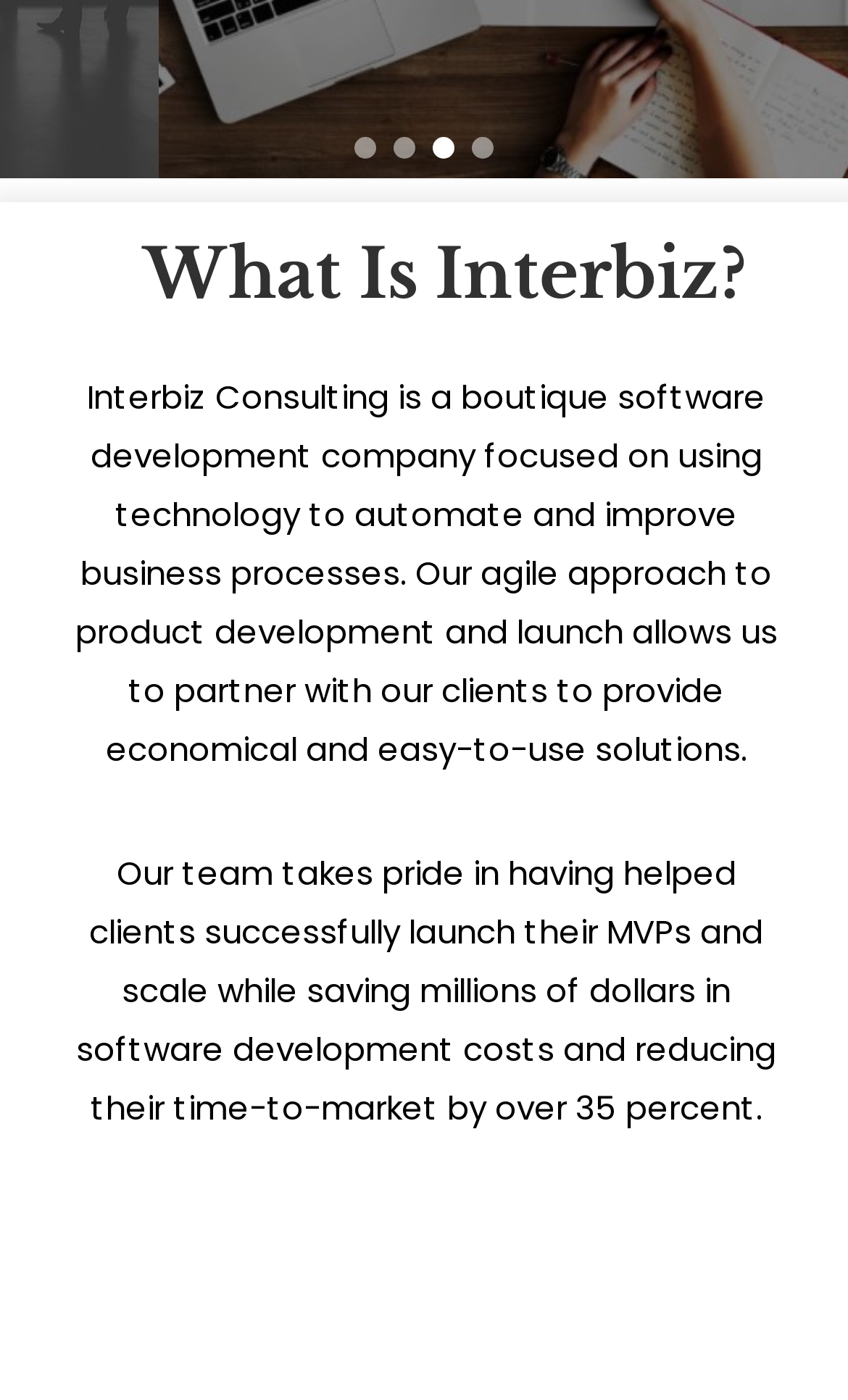Identify the bounding box coordinates for the UI element described as: "aria-label="Full 1"".

[0.418, 0.098, 0.444, 0.114]